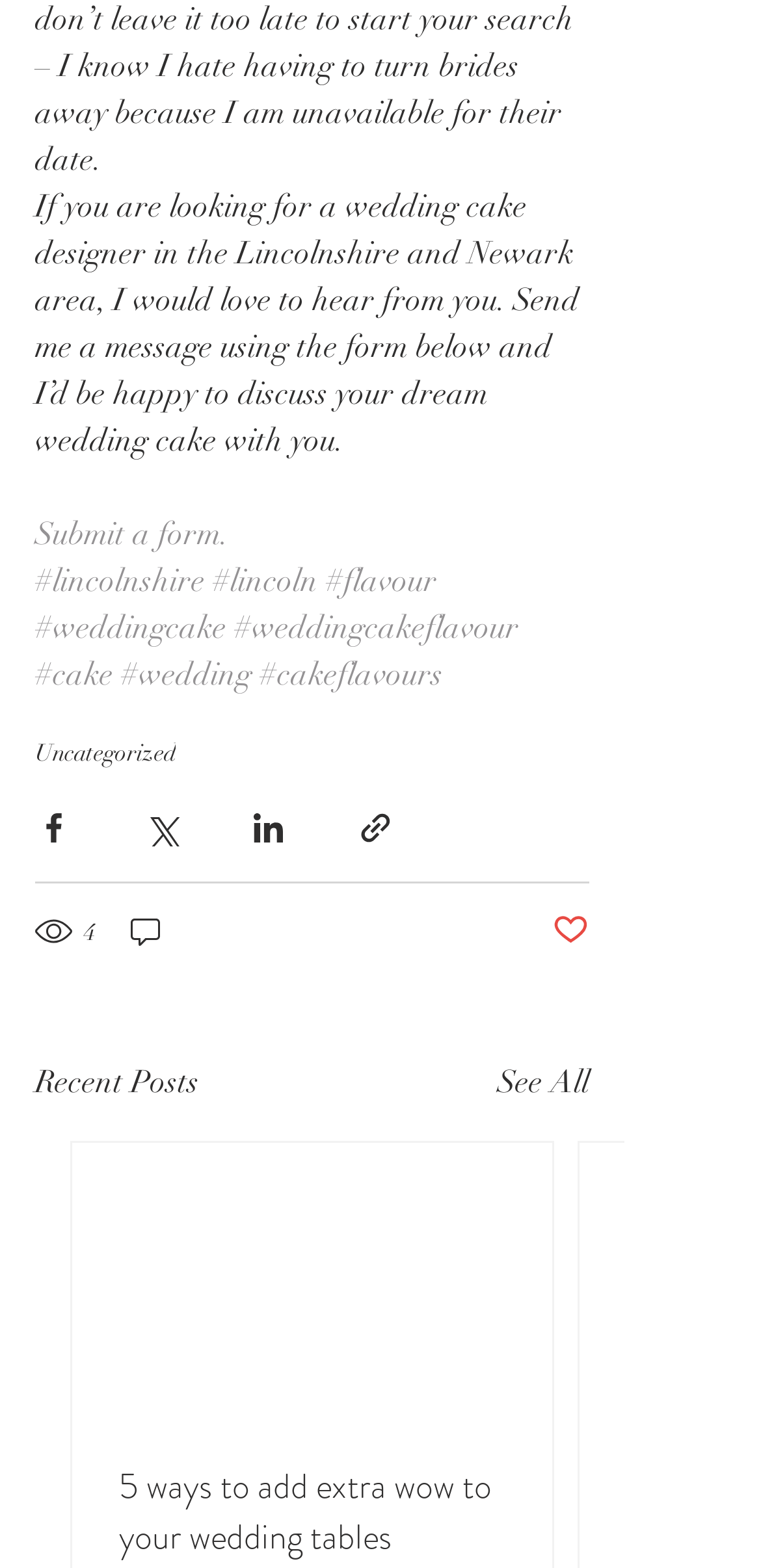Give a short answer using one word or phrase for the question:
How many recent posts are visible?

1